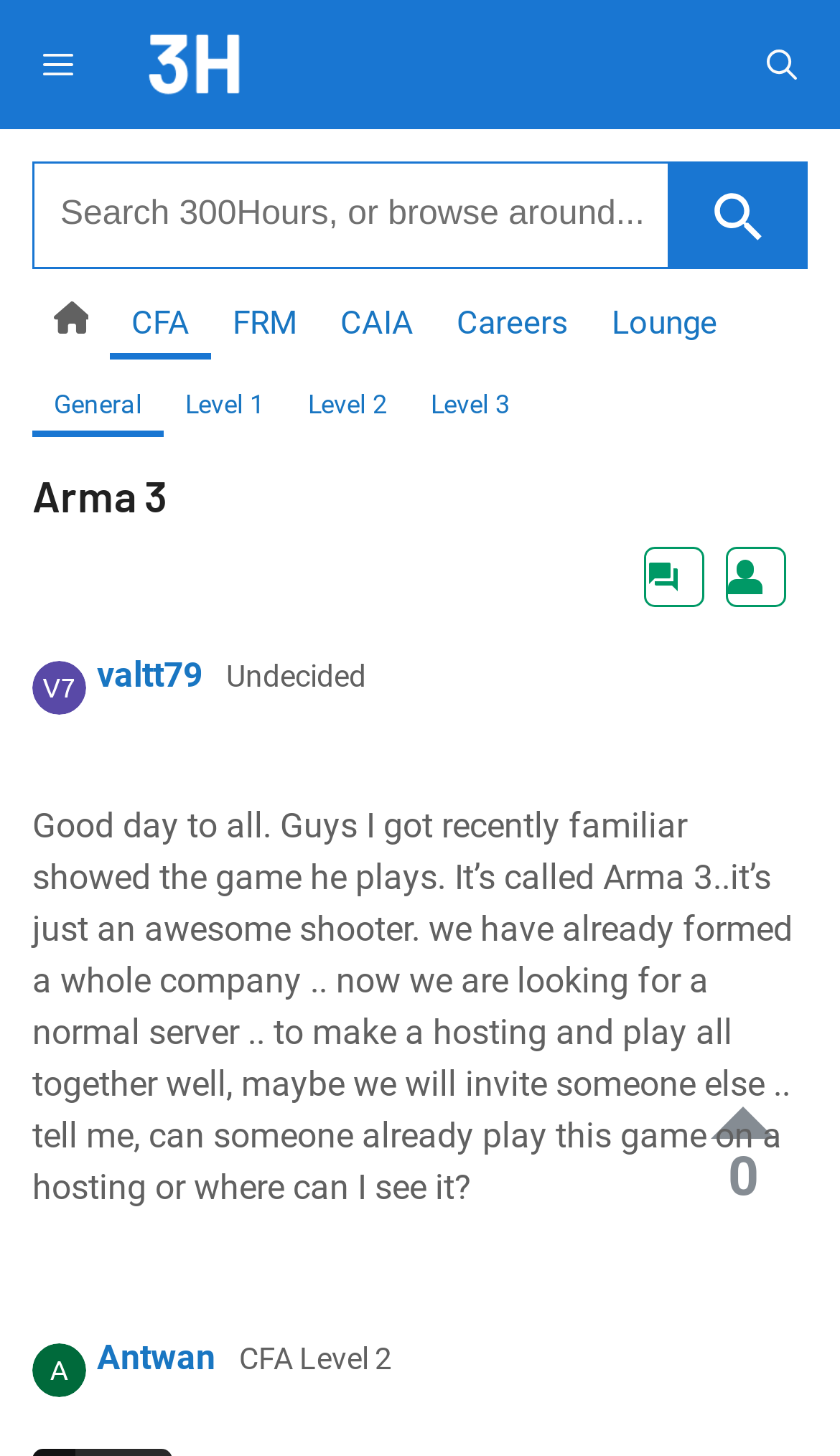What is the purpose of the search button?
Use the information from the screenshot to give a comprehensive response to the question.

I looked at the elements under the 'Menu' button and found a search box with a search button. The purpose of the search button is to search for something, likely related to Arma 3 or the community.